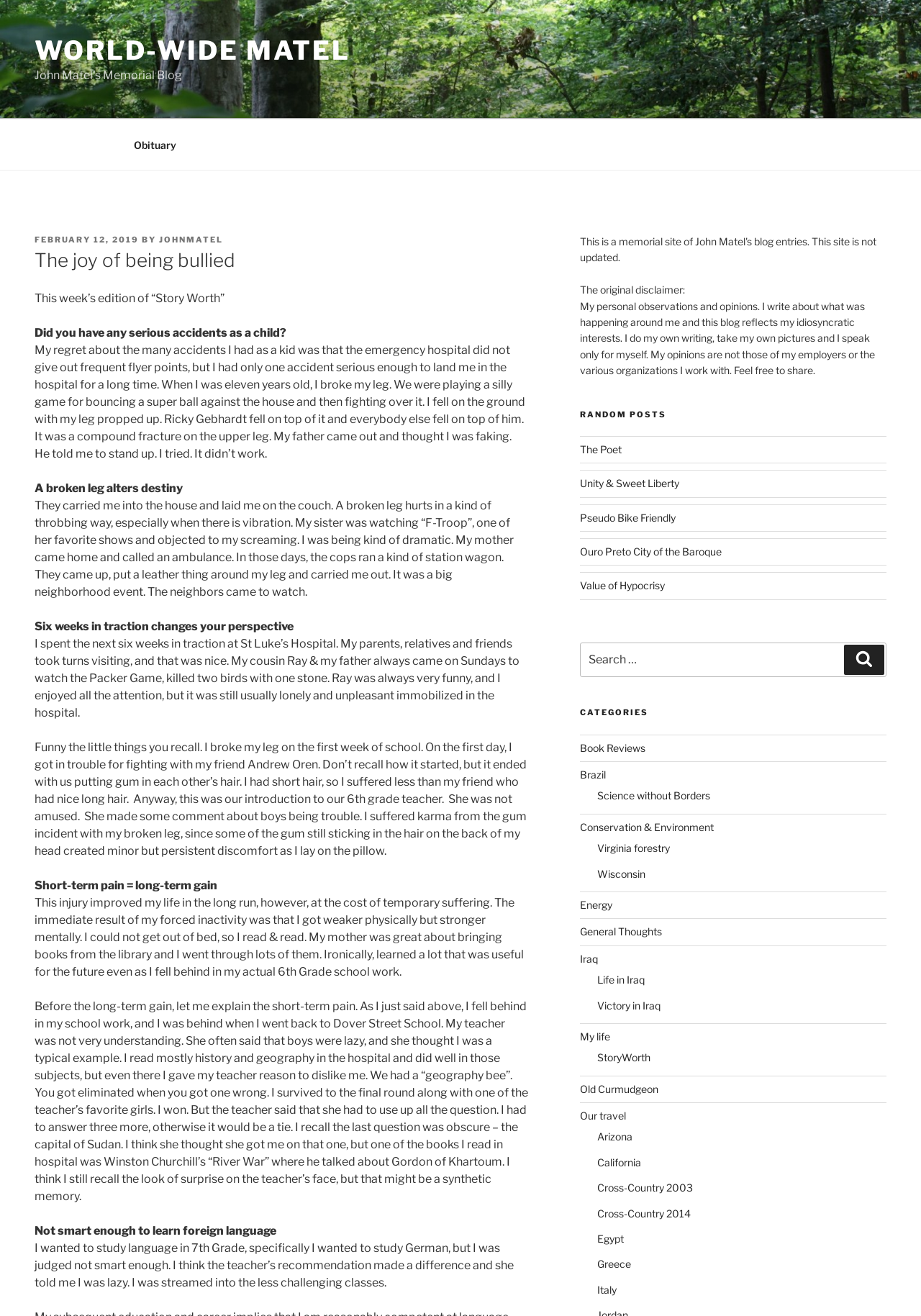Find and indicate the bounding box coordinates of the region you should select to follow the given instruction: "Read the 'The joy of being bullied' article".

[0.038, 0.188, 0.574, 0.208]